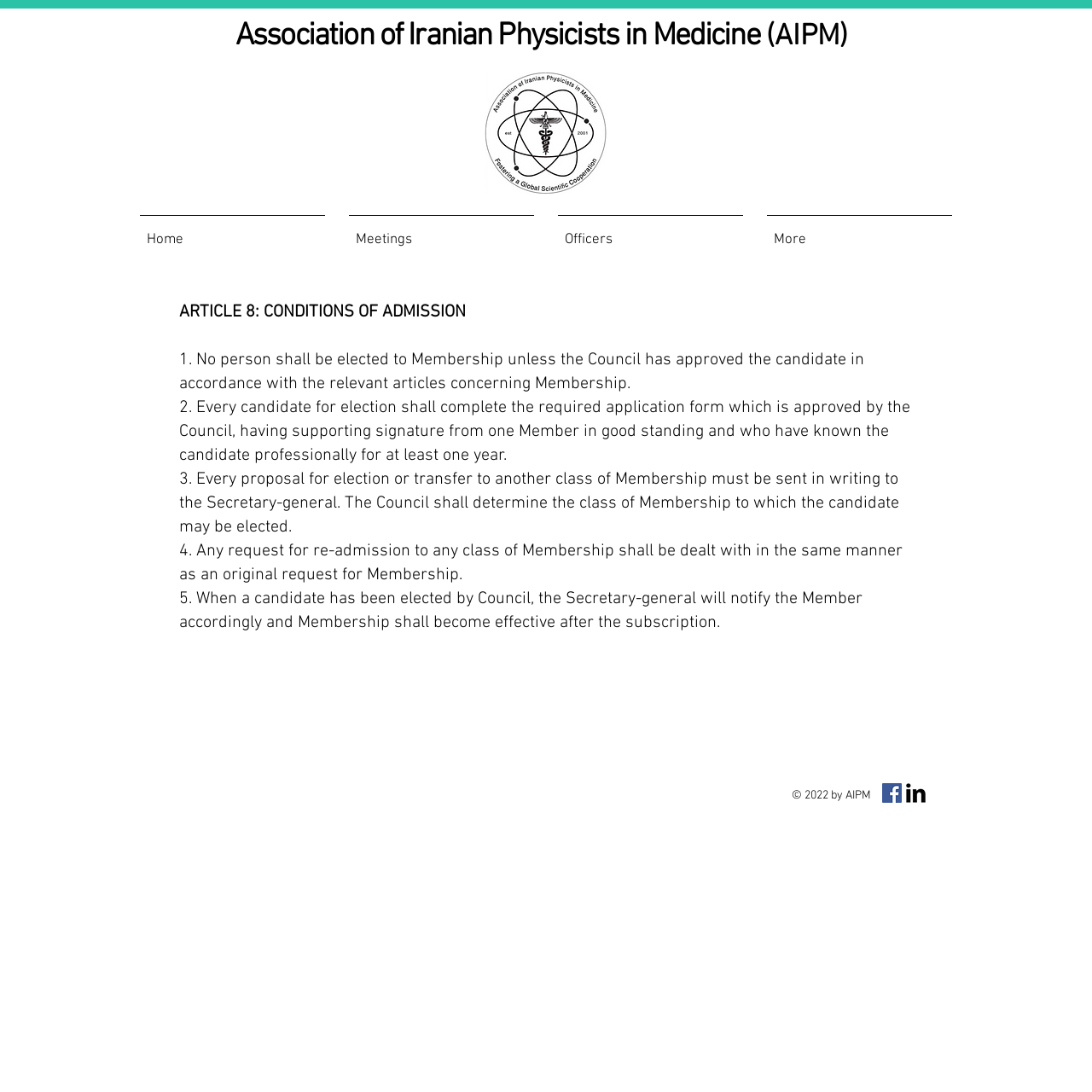Refer to the image and provide an in-depth answer to the question:
How many social media links are available?

The social media links are located at the bottom of the webpage and include two links: 'AIPM On Facebook' and 'LinkedIn Basic Black'.